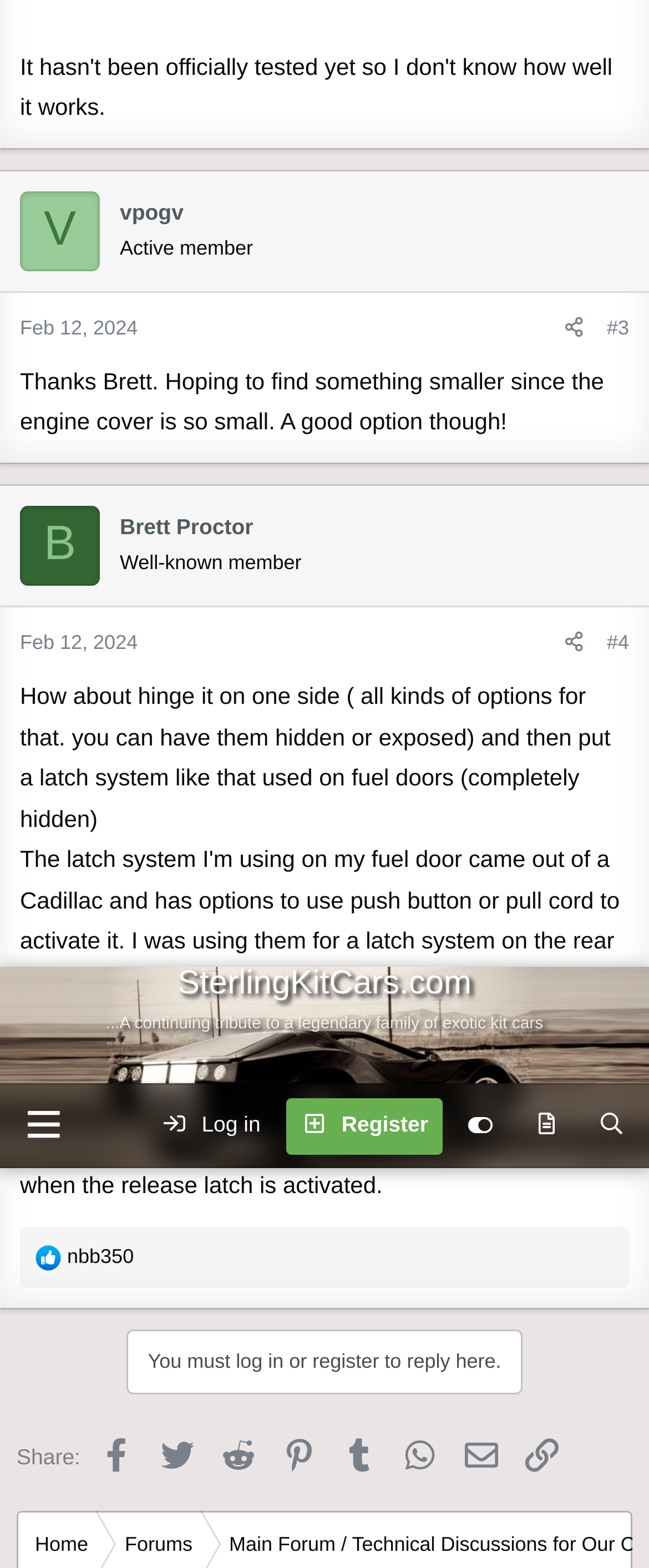Using the description "Dimension child", locate and provide the bounding box of the UI element.

[0.293, 0.767, 0.589, 0.8]